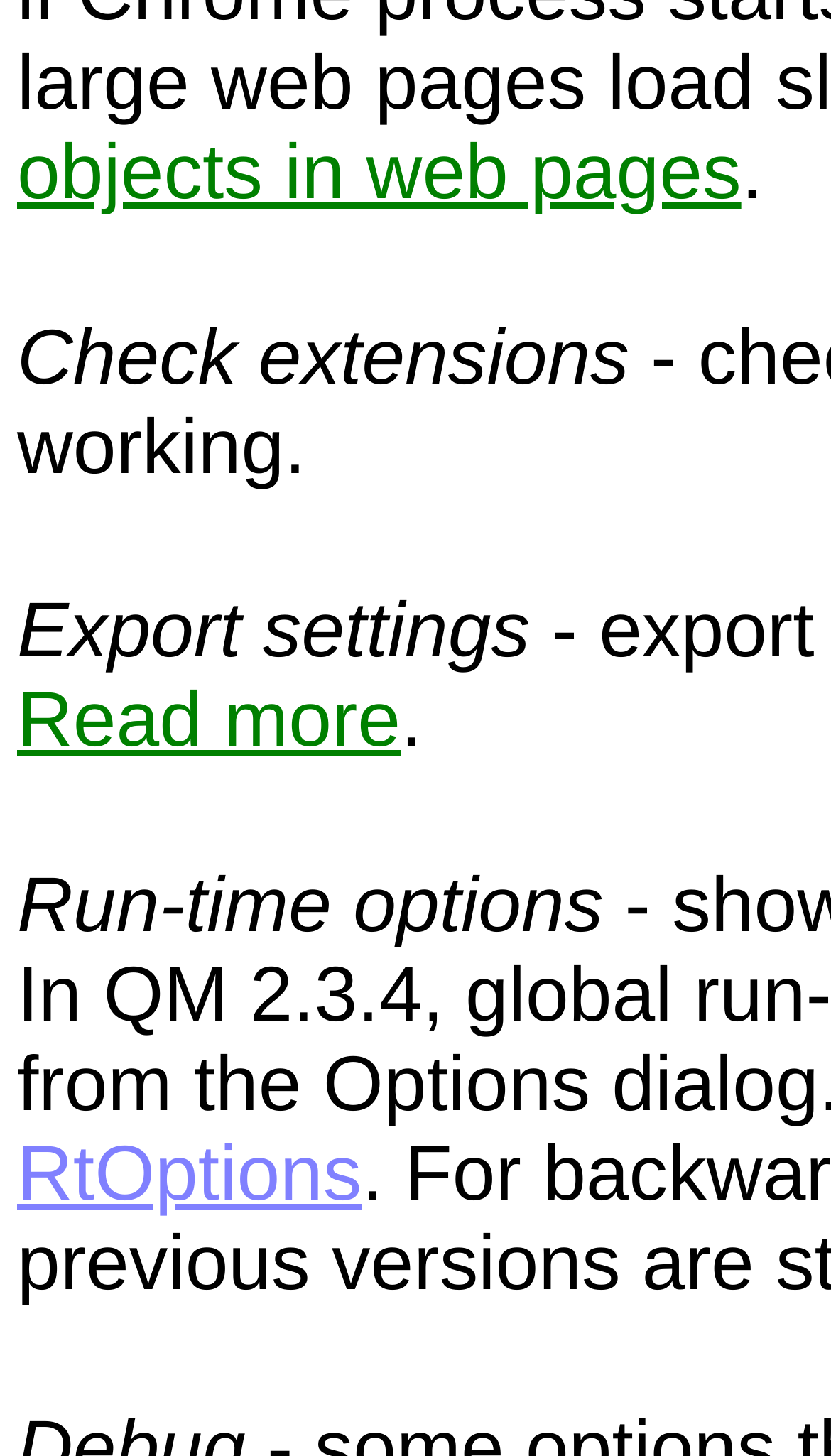From the webpage screenshot, predict the bounding box of the UI element that matches this description: "Read more".

[0.021, 0.464, 0.482, 0.524]